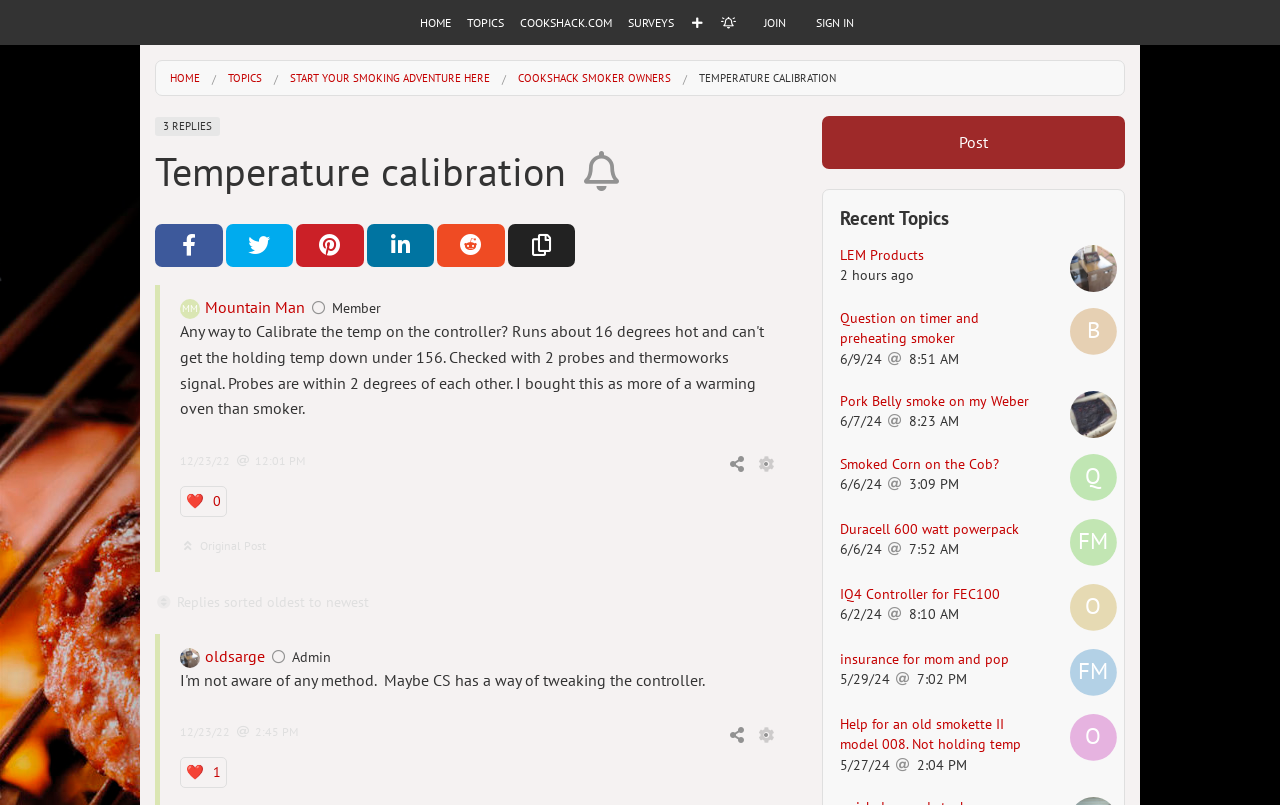Locate the bounding box of the user interface element based on this description: "Favorites Recipes".

[0.4, 0.538, 0.441, 0.582]